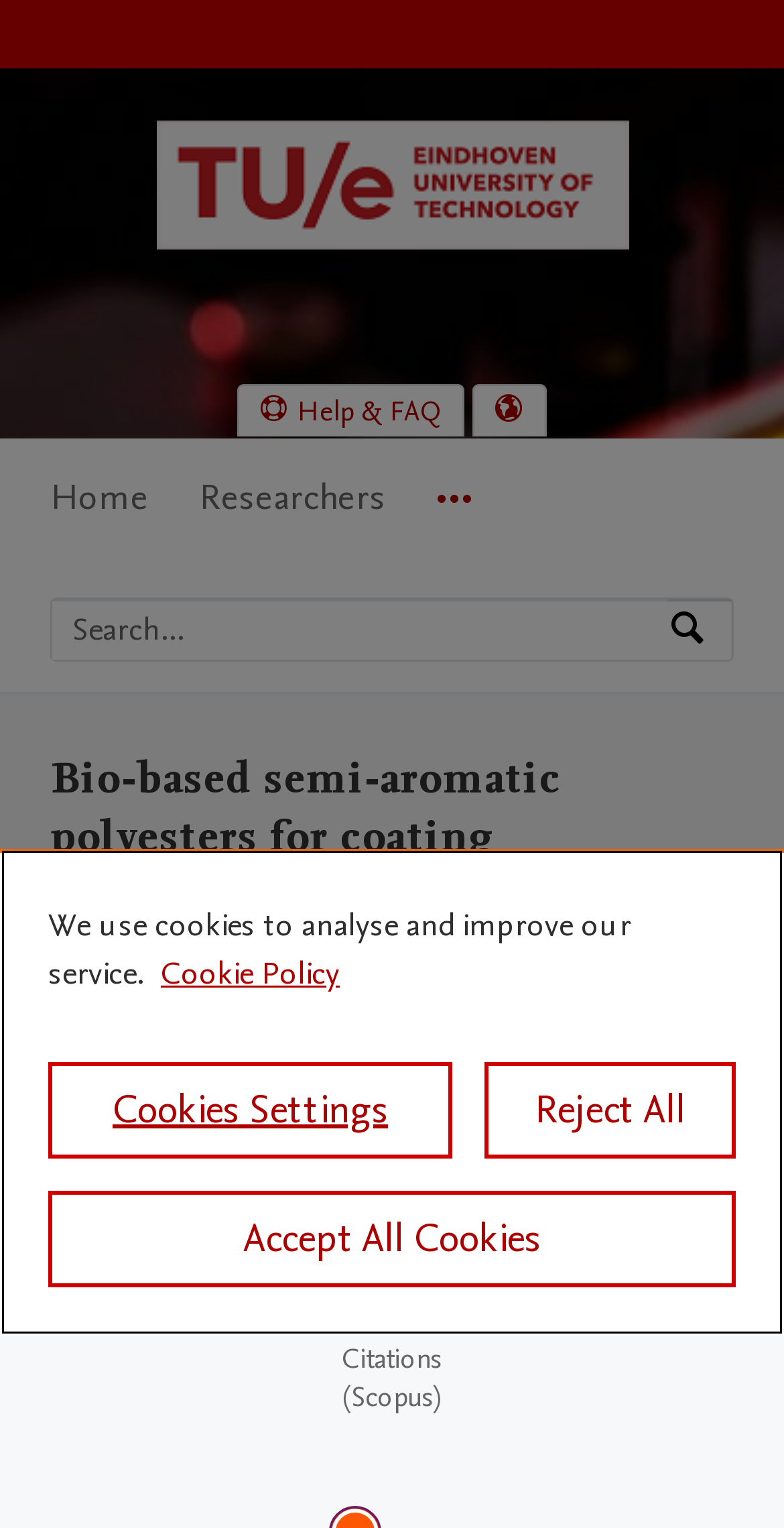Elaborate on the webpage's design and content in a detailed caption.

The webpage is about a research article titled "Bio-based semi-aromatic polyesters for coating applications" from the Eindhoven University of Technology research portal. 

At the top left corner, there are three "Skip to" links for navigation, followed by the university's logo and a link to the homepage. On the top right, there are links to "Help & FAQ" and a language selection button. 

Below the top section, there is a main navigation menu with options like "Home", "Researchers", and "More navigation options". 

On the left side, there is a search bar with a label "Search by expertise, name or affiliation" and a search button. 

The main content of the page is divided into sections. The first section has a heading with the title of the research article, followed by a list of authors. The next section describes the research output, including the type of contribution, journal, and article type. 

Further down, there is a section with information about the article's academic status, including whether it is peer-reviewed, and the number of citations according to Scopus. 

At the bottom of the page, there is a cookie banner with a privacy alert dialog that provides information about the use of cookies and offers options to adjust cookie settings or accept/reject all cookies.